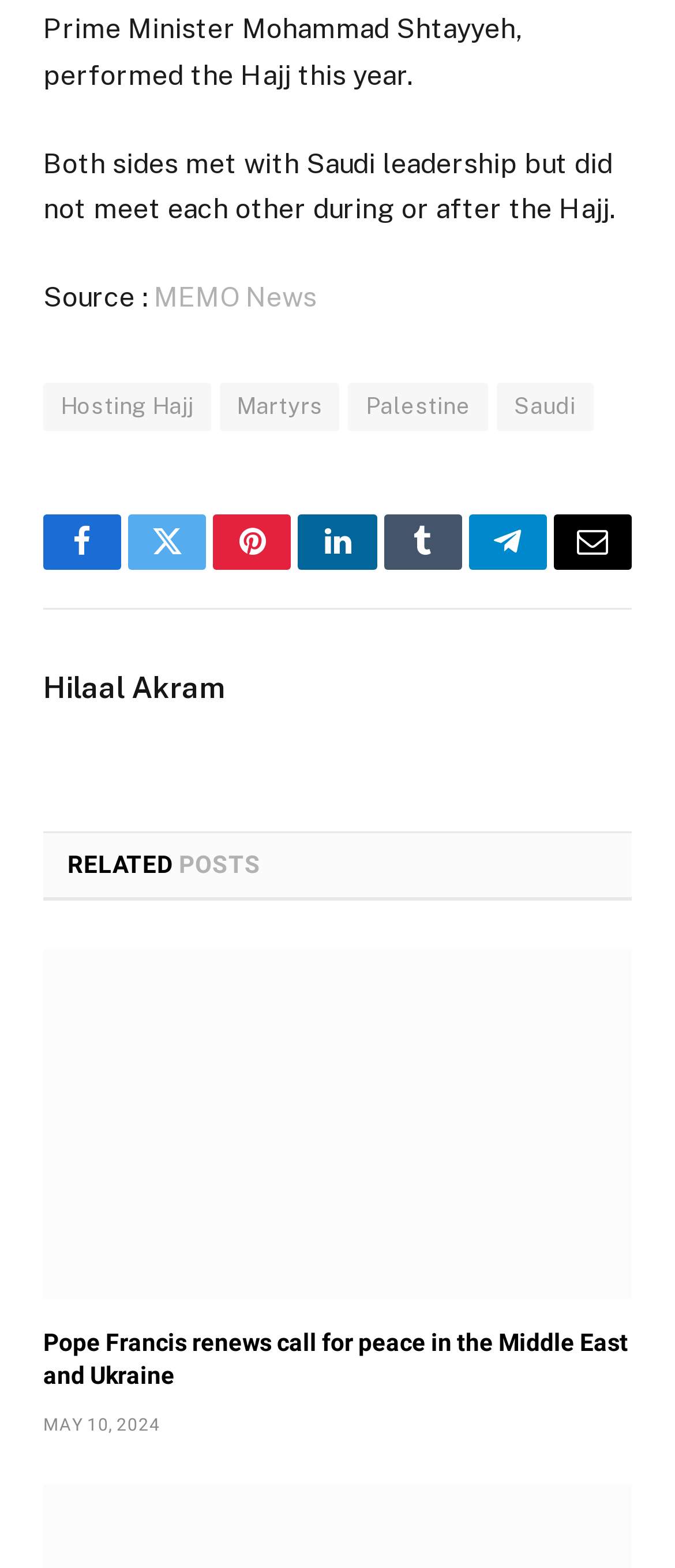What is the category of the article 'Pope Francis renews call for peace in the Middle East and Ukraine'?
Please give a well-detailed answer to the question.

I found the article 'Pope Francis renews call for peace in the Middle East and Ukraine' under the heading 'RELATED POSTS', which suggests that it belongs to this category.